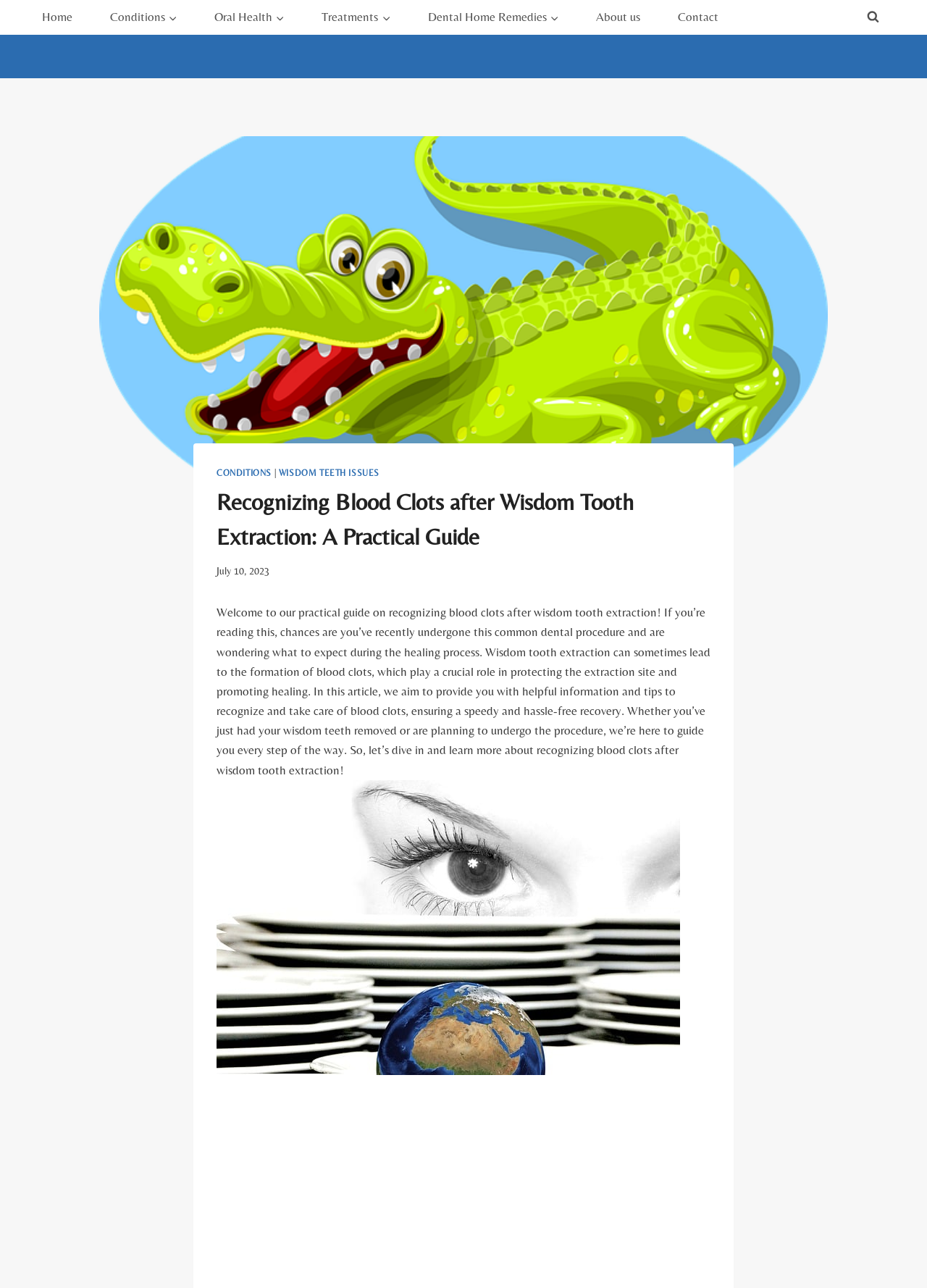What is the target audience of the article?
Refer to the image and answer the question using a single word or phrase.

People who have had wisdom teeth removed